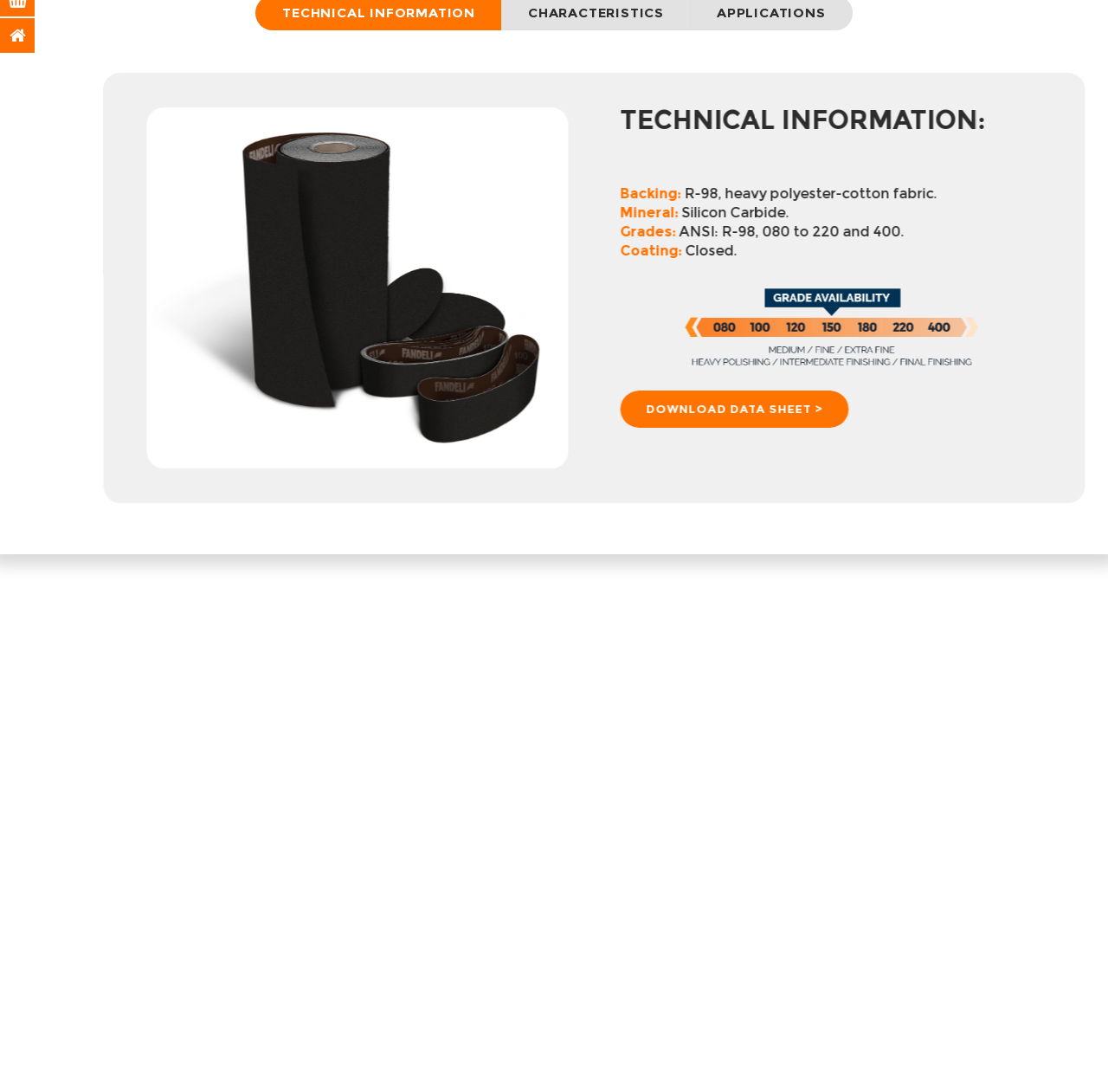Provide the bounding box coordinates in the format (top-left x, top-left y, bottom-right x, bottom-right y). All values are floating point numbers between 0 and 1. Determine the bounding box coordinate of the UI element described as: DOWNLOAD DATA SHEET >

[0.523, 0.357, 0.73, 0.391]